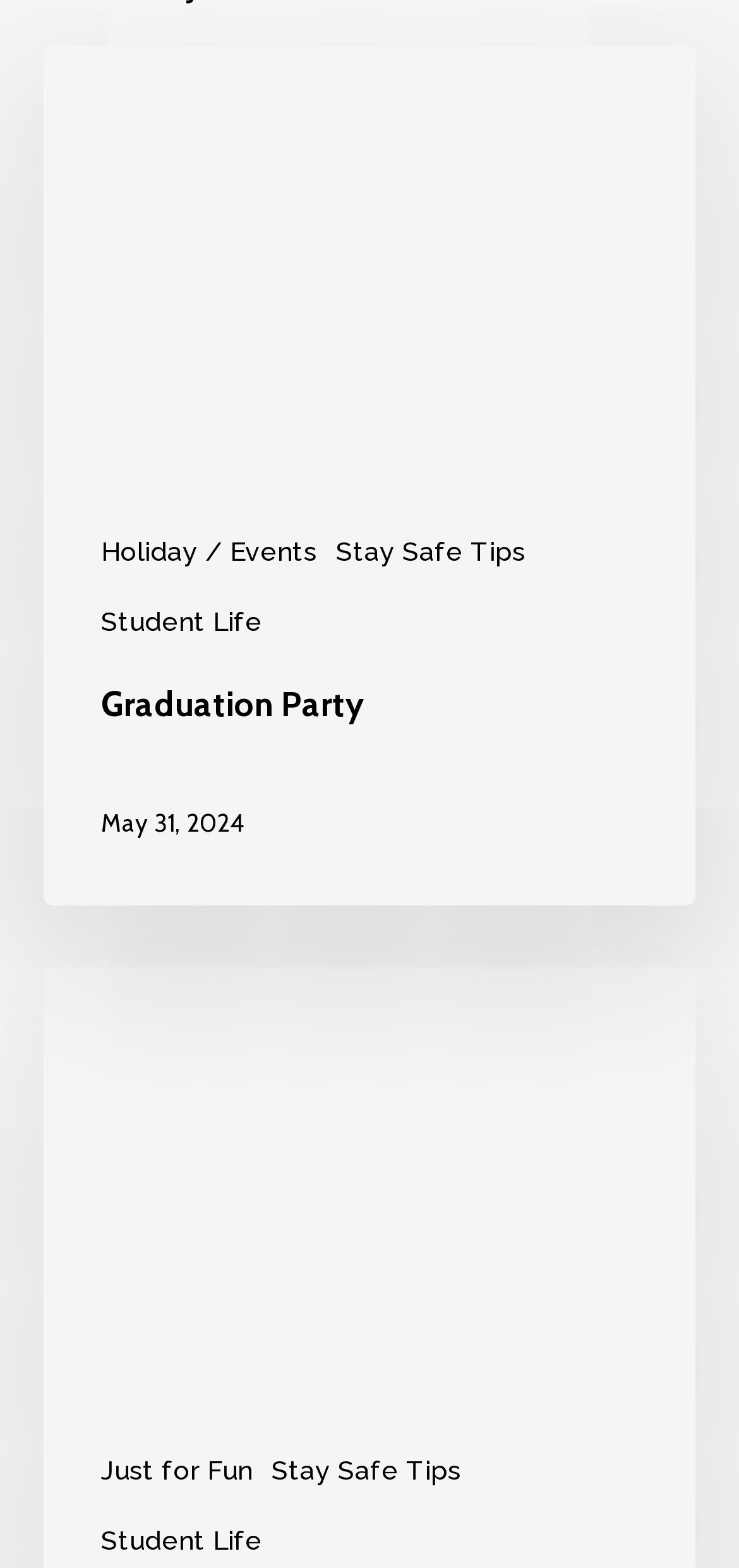Could you specify the bounding box coordinates for the clickable section to complete the following instruction: "go to Stay Safe Tips"?

[0.455, 0.341, 0.711, 0.364]